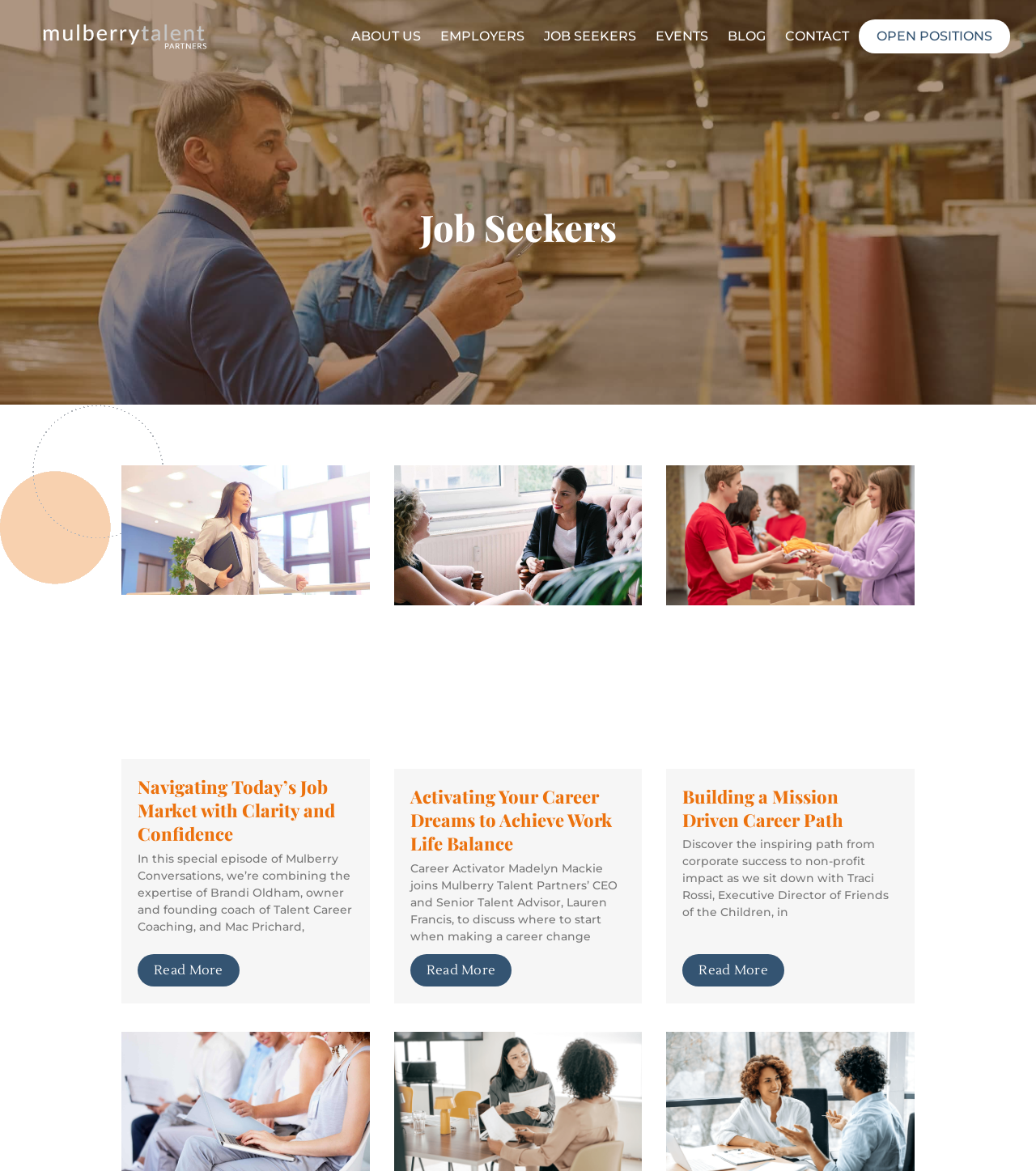Examine the screenshot and answer the question in as much detail as possible: How many links are in the navigation menu?

I examined the links in the navigation menu, which are [91], [184], [185], [186], [187], [188], [189], and [190]. These links have text such as 'ABOUT US', 'EMPLOYERS', 'JOB SEEKERS', and so on, indicating that they are part of the navigation menu.